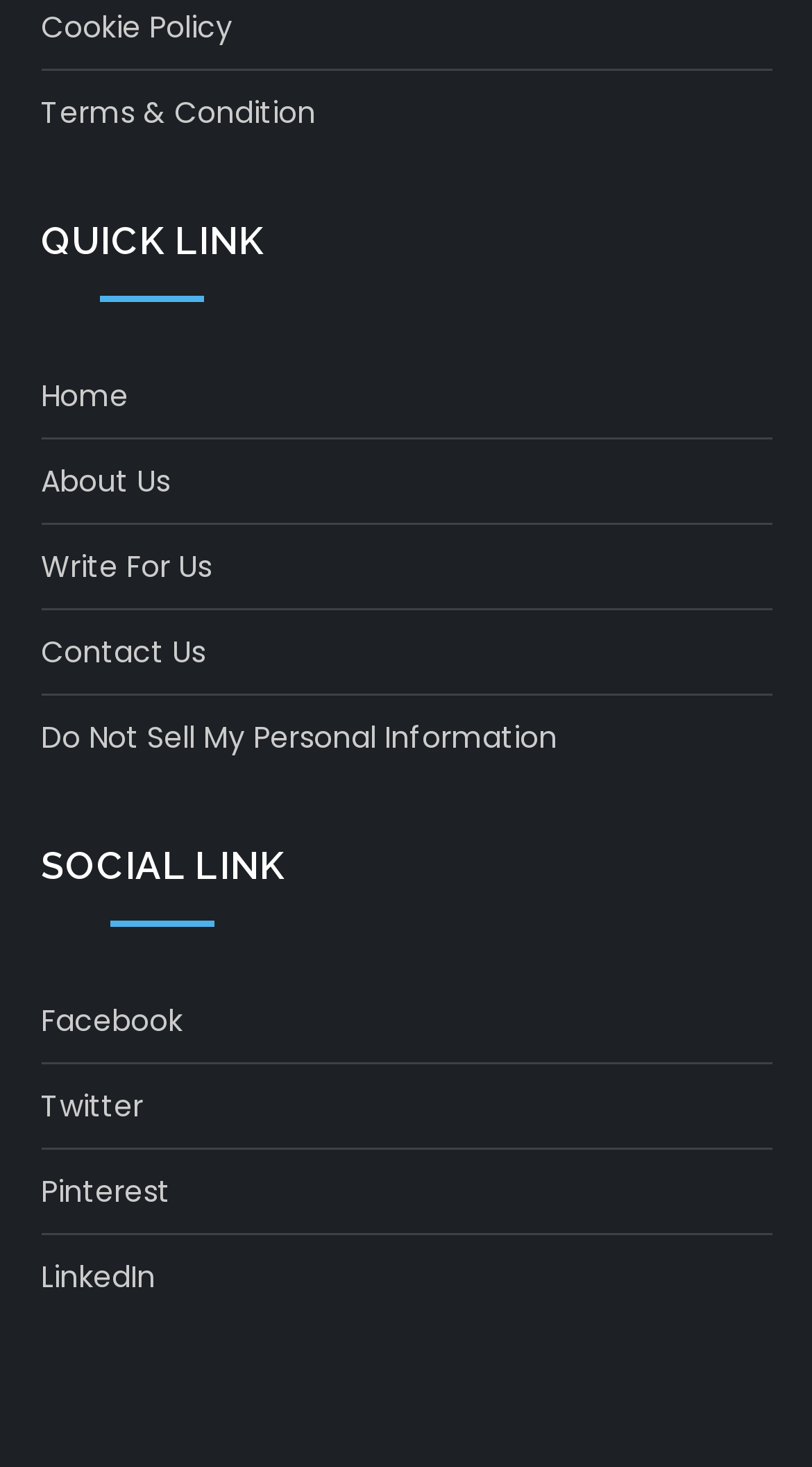Please specify the bounding box coordinates for the clickable region that will help you carry out the instruction: "Go to home page".

[0.05, 0.251, 0.158, 0.288]